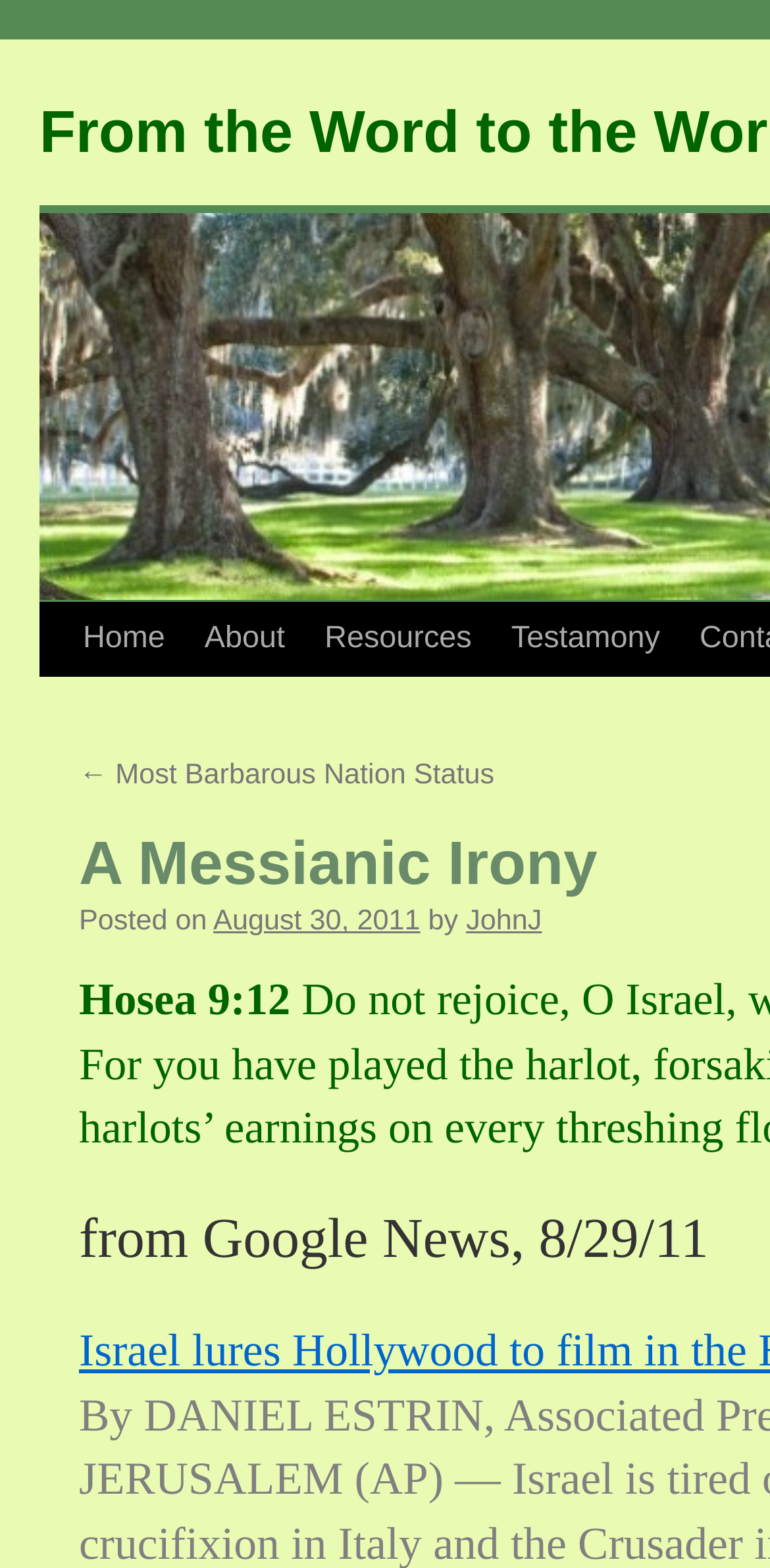Generate a thorough caption detailing the webpage content.

The webpage is titled "A Messianic Irony | From the Word to the World". At the top left, there is a "Skip to content" link, followed by a navigation menu consisting of four links: "Home", "About", "Resources", and "Testamony", which are positioned horizontally next to each other. 

Below the navigation menu, there is a link "← Most Barbarous Nation Status" on the left, and a "Posted on" label next to it. The date "August 30, 2011" is linked and positioned to the right of the label. Further to the right, there is a "by" label, followed by a linked author name "JohnJ". 

On the lower left, there is a biblical verse "Hosea 9:12" displayed. Below it, there is a text "from Google News, 8/29/11", which is likely a source citation for an article or news piece.